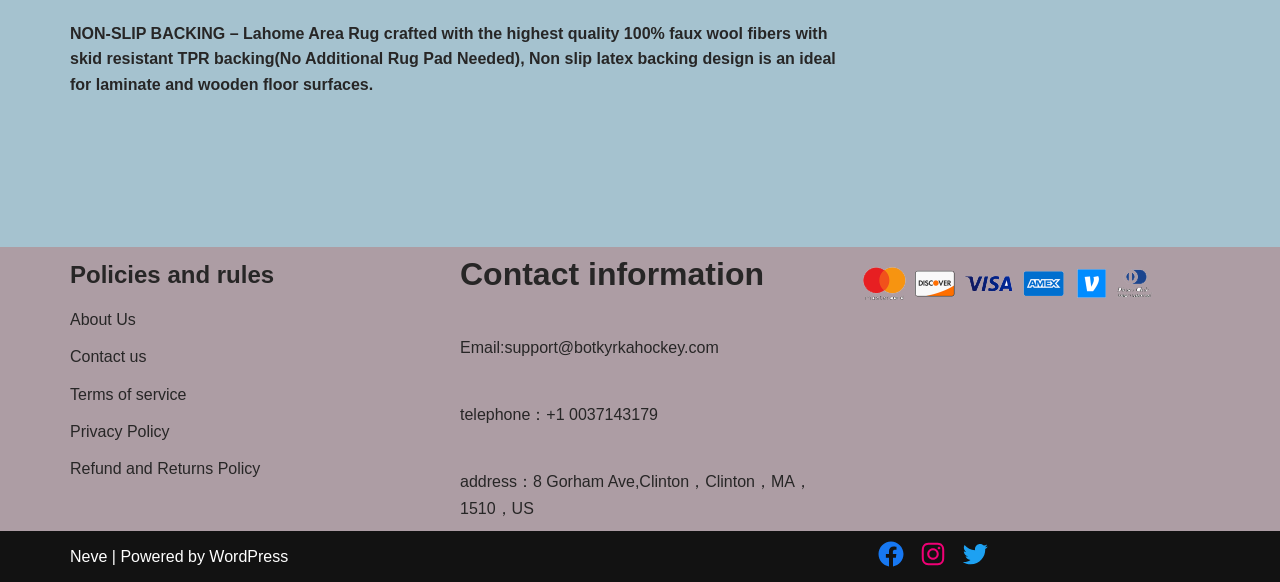What is the contact email?
Answer briefly with a single word or phrase based on the image.

support@botkyrkahockey.com